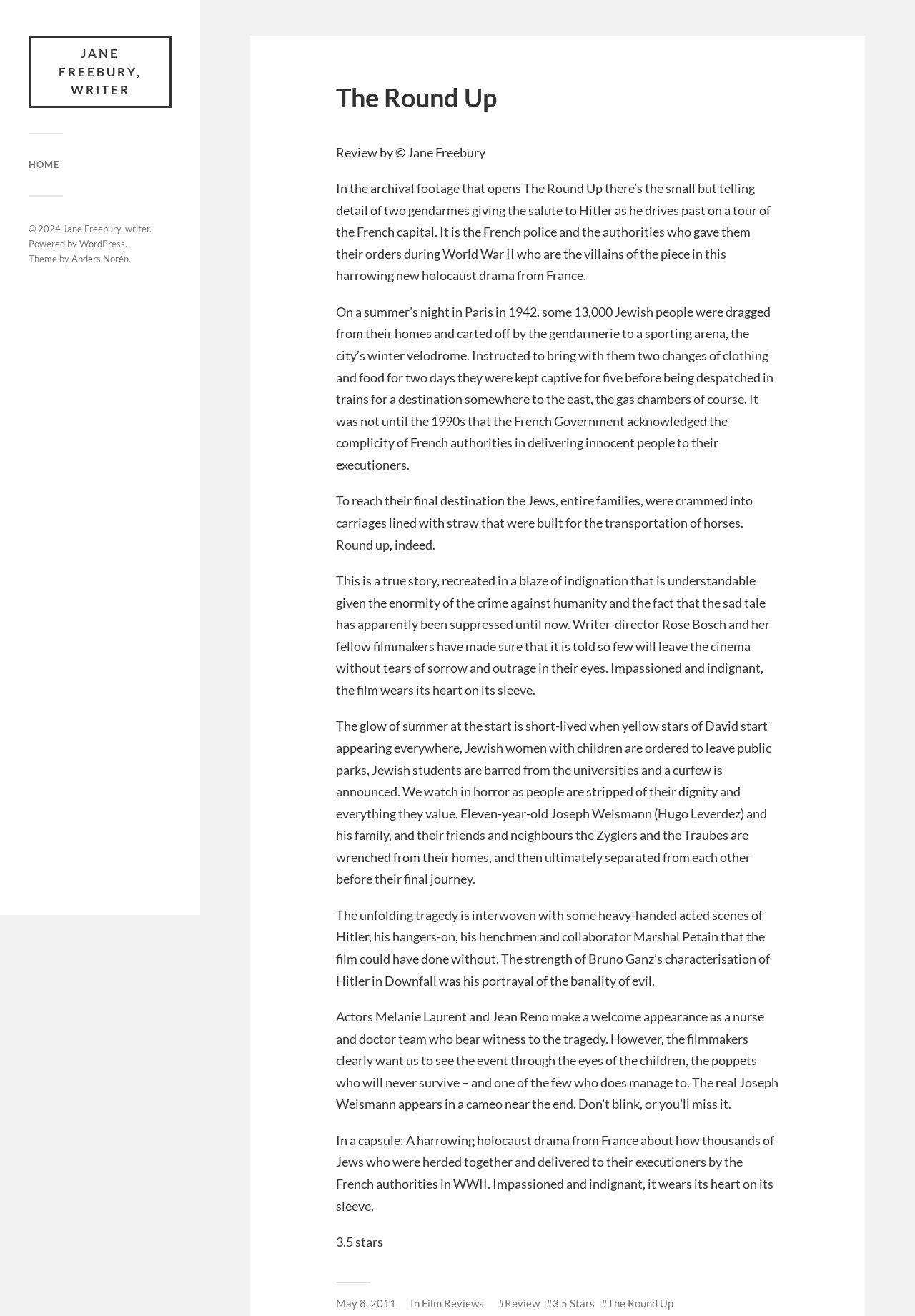Locate the bounding box coordinates of the element that needs to be clicked to carry out the instruction: "Read the review of 'The Round Up'". The coordinates should be given as four float numbers ranging from 0 to 1, i.e., [left, top, right, bottom].

[0.367, 0.062, 0.852, 0.086]